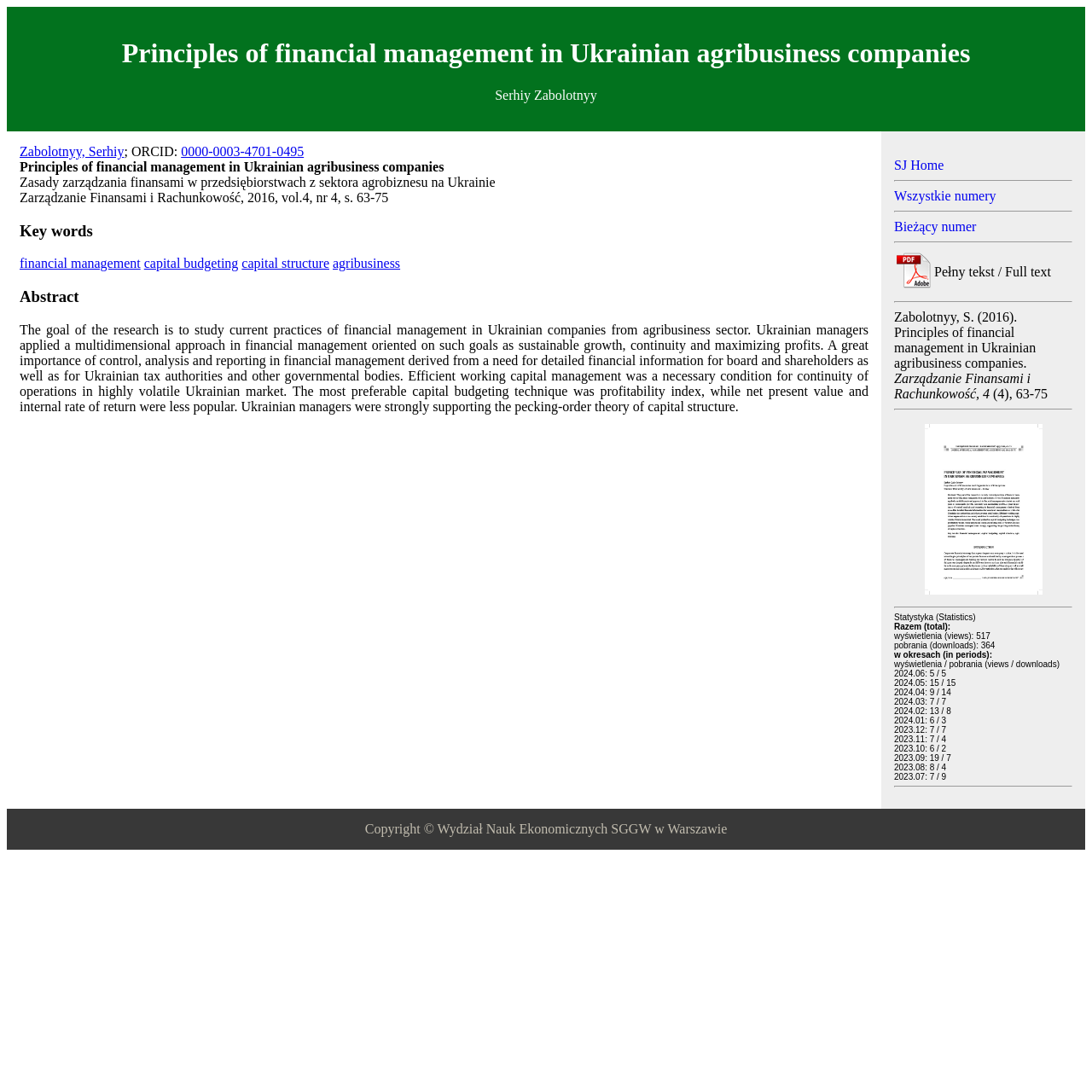Identify the bounding box coordinates for the element that needs to be clicked to fulfill this instruction: "Download the article in PDF format". Provide the coordinates in the format of four float numbers between 0 and 1: [left, top, right, bottom].

[0.821, 0.253, 0.852, 0.266]